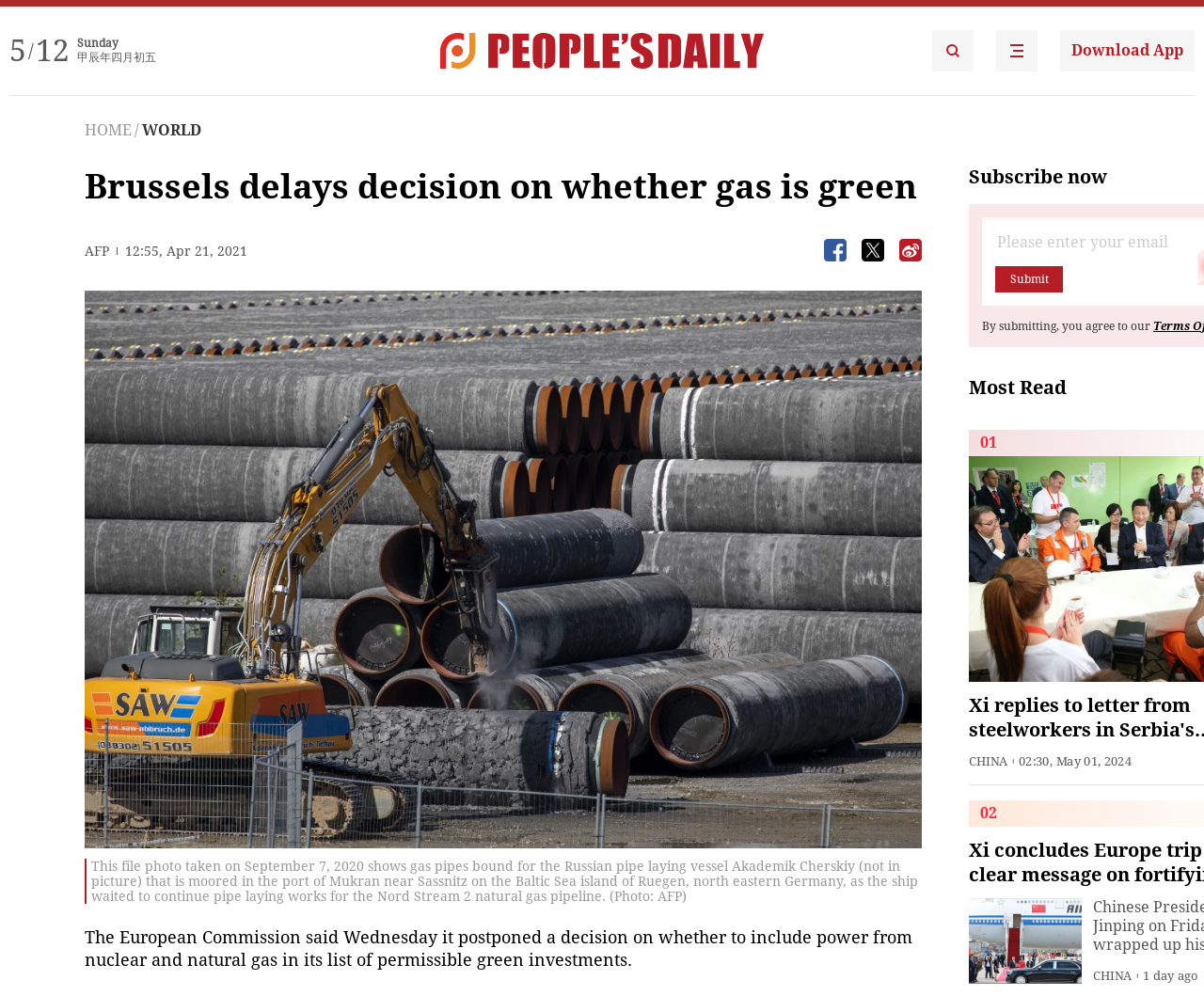What is the topic of the most read article?
Carefully analyze the image and provide a thorough answer to the question.

I found the topic of the most read article by looking at the text 'CHINA' which is located above the date and time of the most read article.